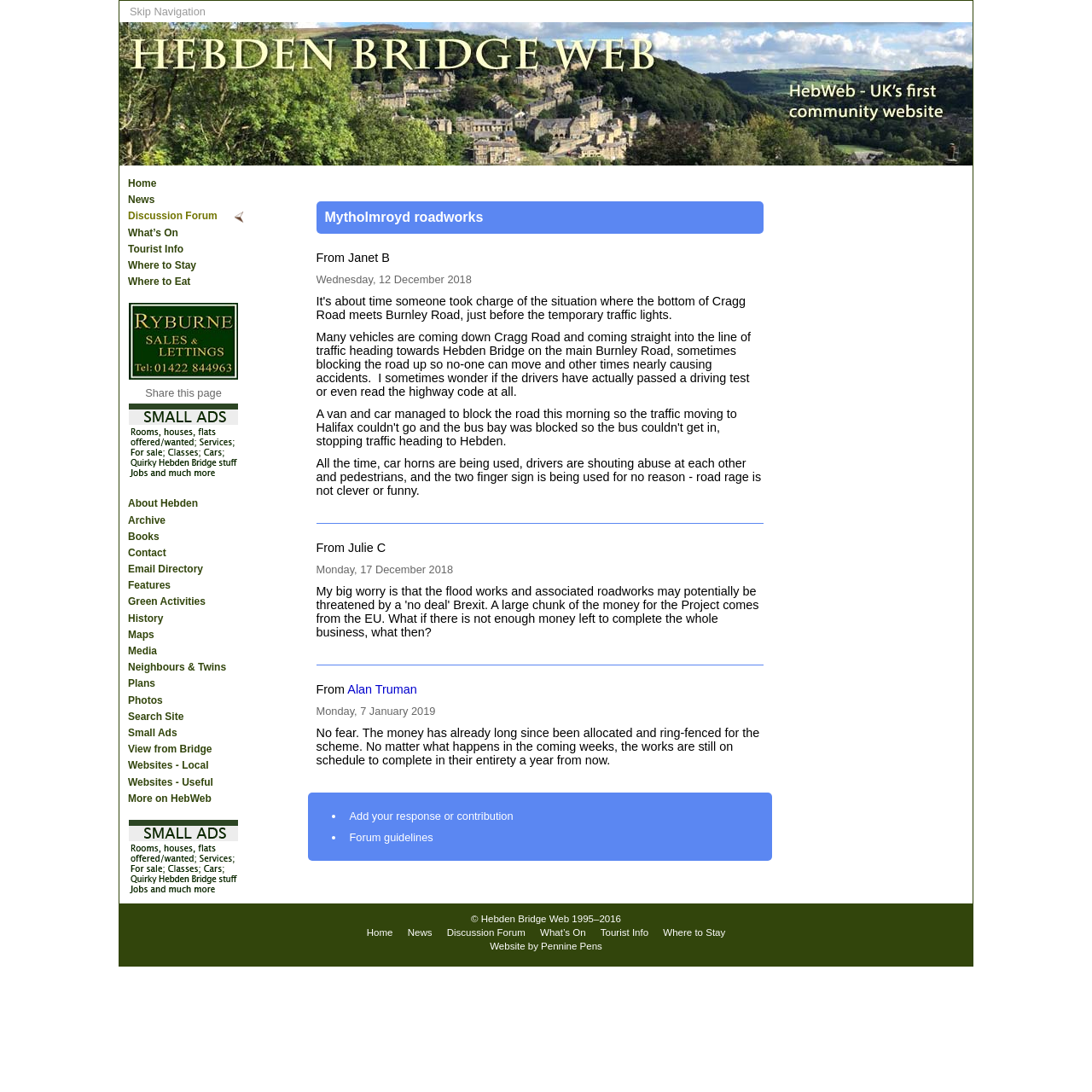Please locate the bounding box coordinates of the element's region that needs to be clicked to follow the instruction: "Add your response or contribution to the discussion". The bounding box coordinates should be provided as four float numbers between 0 and 1, i.e., [left, top, right, bottom].

[0.32, 0.741, 0.47, 0.753]